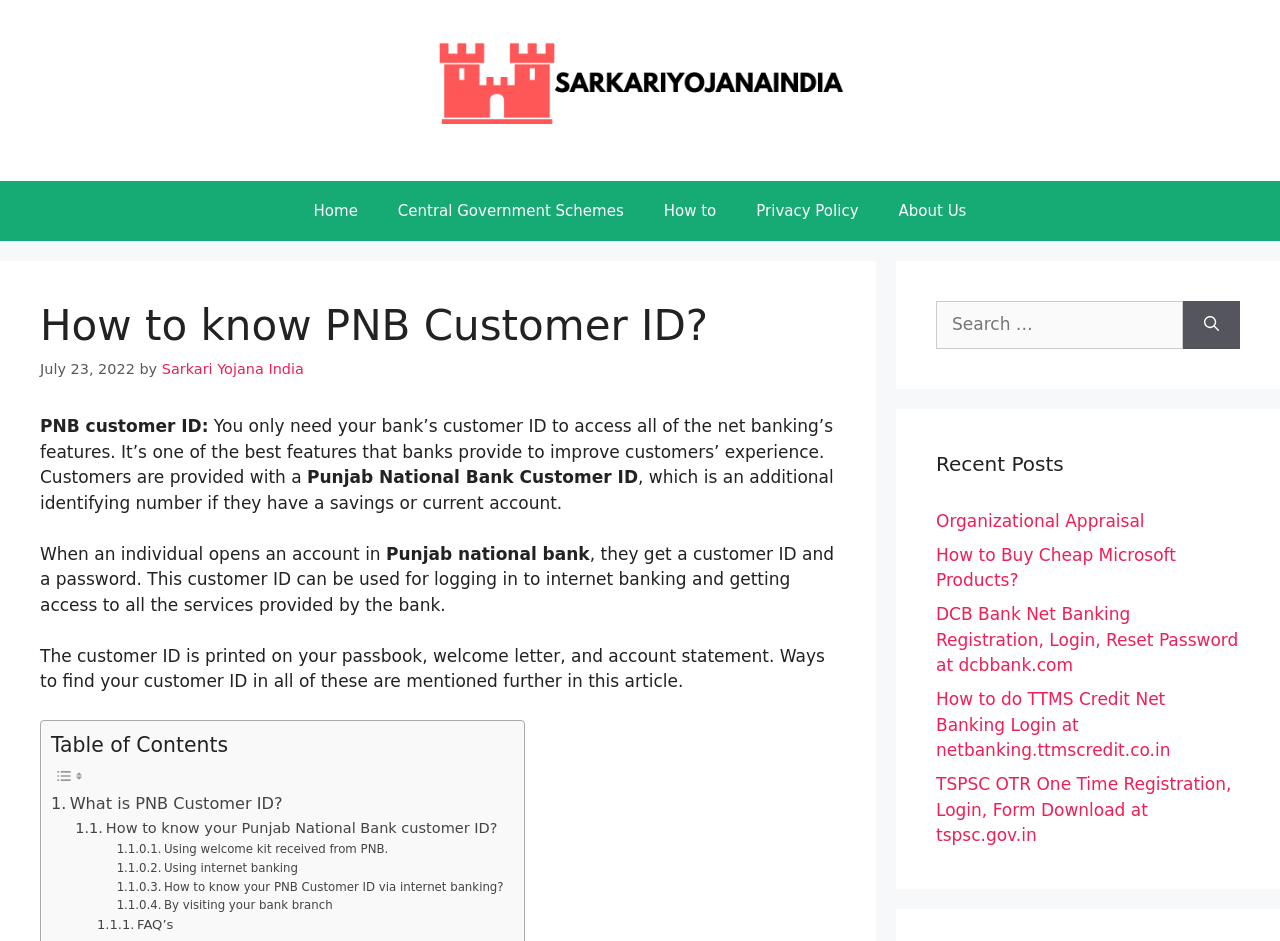Provide an in-depth caption for the elements present on the webpage.

The webpage is about knowing PNB customer ID, with the title "How to know PNB Customer ID? | SarkariYojanaIndia" at the top. Below the title, there is a banner with a link to the website "SarkariYojanaIndia" and an image of the website's logo. 

Under the banner, there is a primary navigation menu with five links: "Home", "Central Government Schemes", "How to", "Privacy Policy", and "About Us". 

The main content of the webpage is divided into several sections. The first section has a heading "How to know PNB Customer ID?" and a time stamp "July 23, 2022". Below the heading, there is a paragraph of text explaining the importance of PNB customer ID for accessing net banking features. 

The next section has a subheading "Punjab National Bank Customer ID" and explains what a customer ID is and how it is used for logging in to internet banking. 

Further down, there is a section with a table of contents, which lists the topics covered in the article, including "What is PNB Customer ID?", "How to know your Punjab National Bank customer ID?", and "FAQ's". 

To the right of the main content, there are two complementary sections. The first section has a search box with a button labeled "Search" and a text "Search for:". The second section has a heading "Recent Posts" and lists five links to recent articles on the website. 

There are no images on the page except for the website's logo and two small images next to the table of contents.